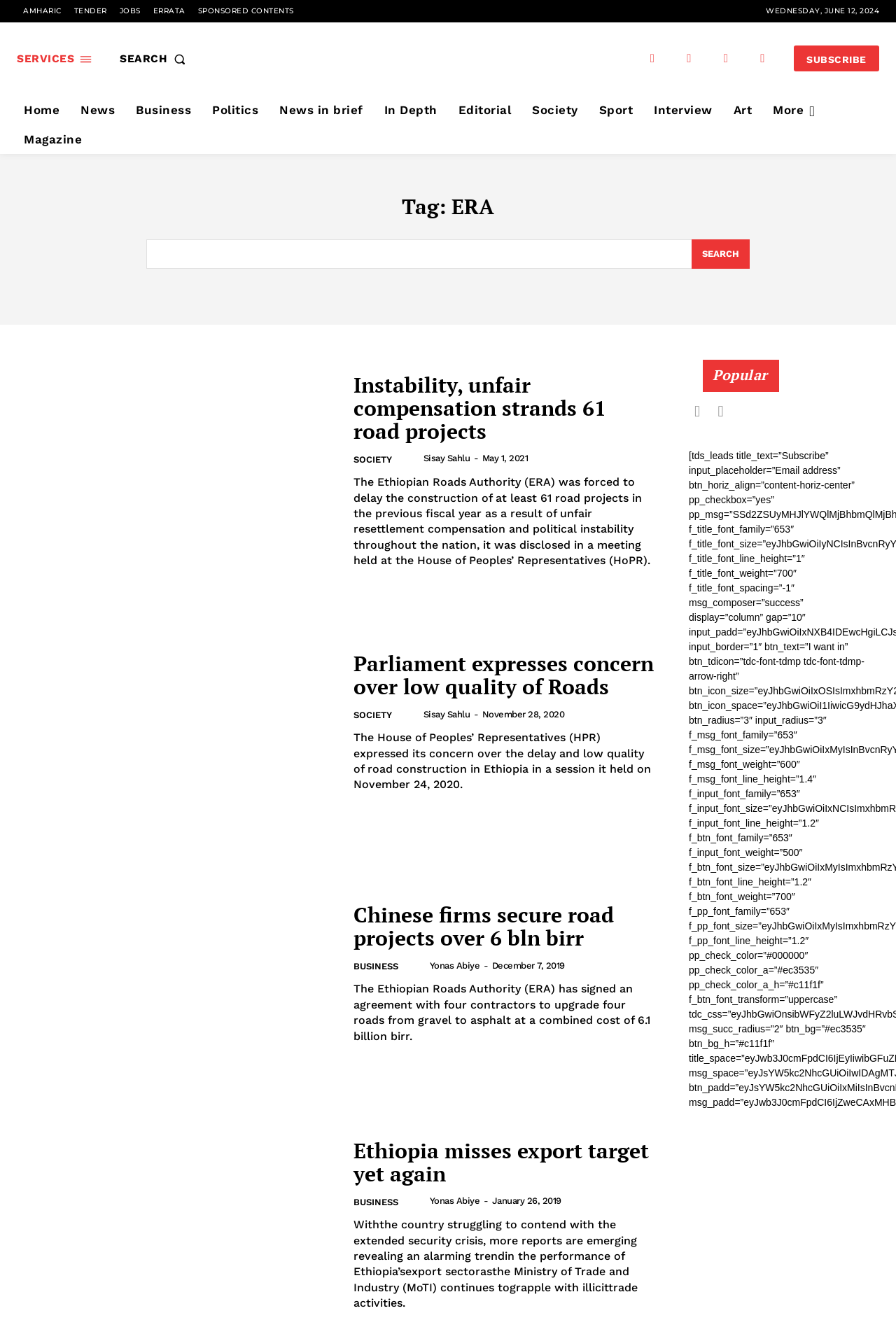Give an in-depth explanation of the webpage layout and content.

The webpage appears to be a news article page from "The Reporter Ethiopia" website. At the top, there are several links to different sections of the website, including "AMHARIC", "TENDER", "JOBS", "ERRATA", and "SPONSORED CONTENTS". Below these links, there is a date display showing "WEDNESDAY, JUNE 12, 2024". 

To the right of the date, there is a search bar with a "Search" button. Above the search bar, there is a link to "SERVICES" accompanied by an image. 

In the main content area, there are several news articles listed. Each article has a heading, a brief summary, and a link to read more. The articles are categorized under different sections, including "SOCIETY", "BUSINESS", and "NEWS IN BRIEF". 

The first article is about the Ethiopian Roads Authority (ERA) delaying the construction of 61 road projects due to unfair resettlement compensation and political instability. The article has a heading, a brief summary, and a link to read more. Below the summary, there is an author photo and a publication date.

The second article is about the Parliament expressing concern over the low quality of roads in Ethiopia. The article has a similar structure to the first one, with a heading, a brief summary, and a link to read more. 

The third article is about Chinese firms securing road projects worth over 6 billion birr. Again, the article has a heading, a brief summary, and a link to read more.

The fourth article is about Ethiopia missing its export target yet again. The article has a similar structure to the previous ones, with a heading, a brief summary, and a link to read more.

At the bottom of the page, there are links to navigate to the previous and next pages of news articles. The "next-page" link is currently disabled.